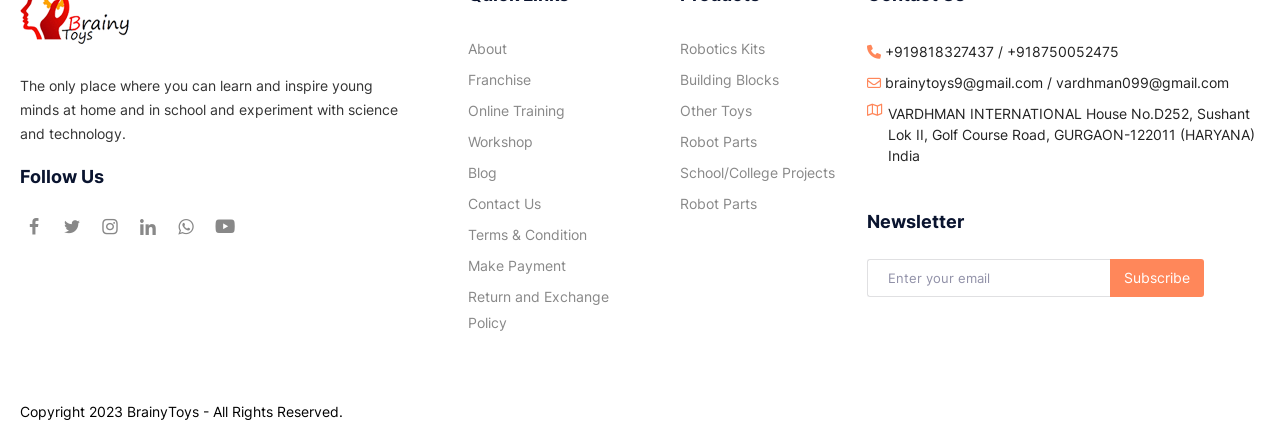Please locate the bounding box coordinates of the element that needs to be clicked to achieve the following instruction: "Click the About link". The coordinates should be four float numbers between 0 and 1, i.e., [left, top, right, bottom].

[0.366, 0.081, 0.396, 0.142]